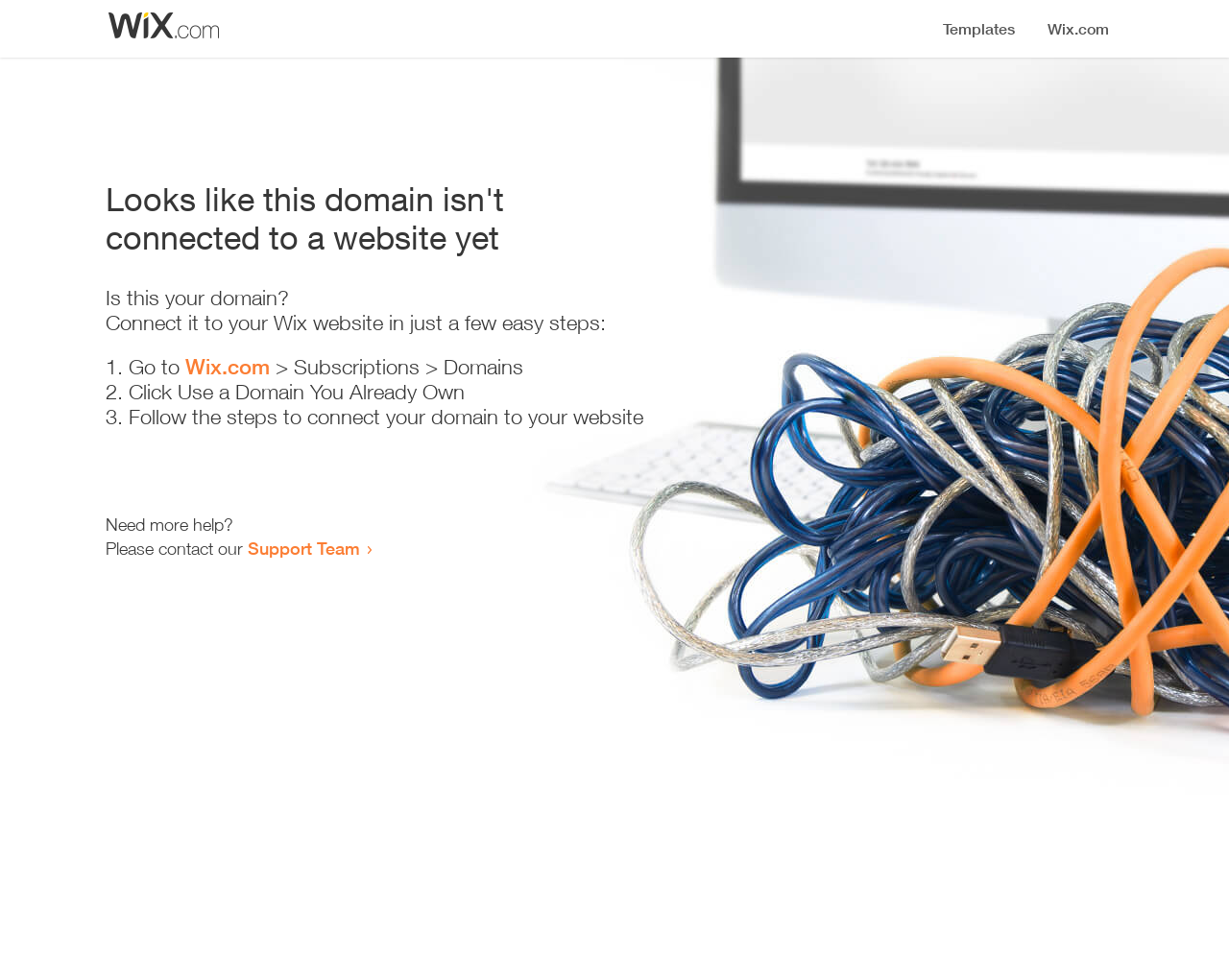Respond to the question below with a single word or phrase: How many steps are required to connect the domain to a website?

3